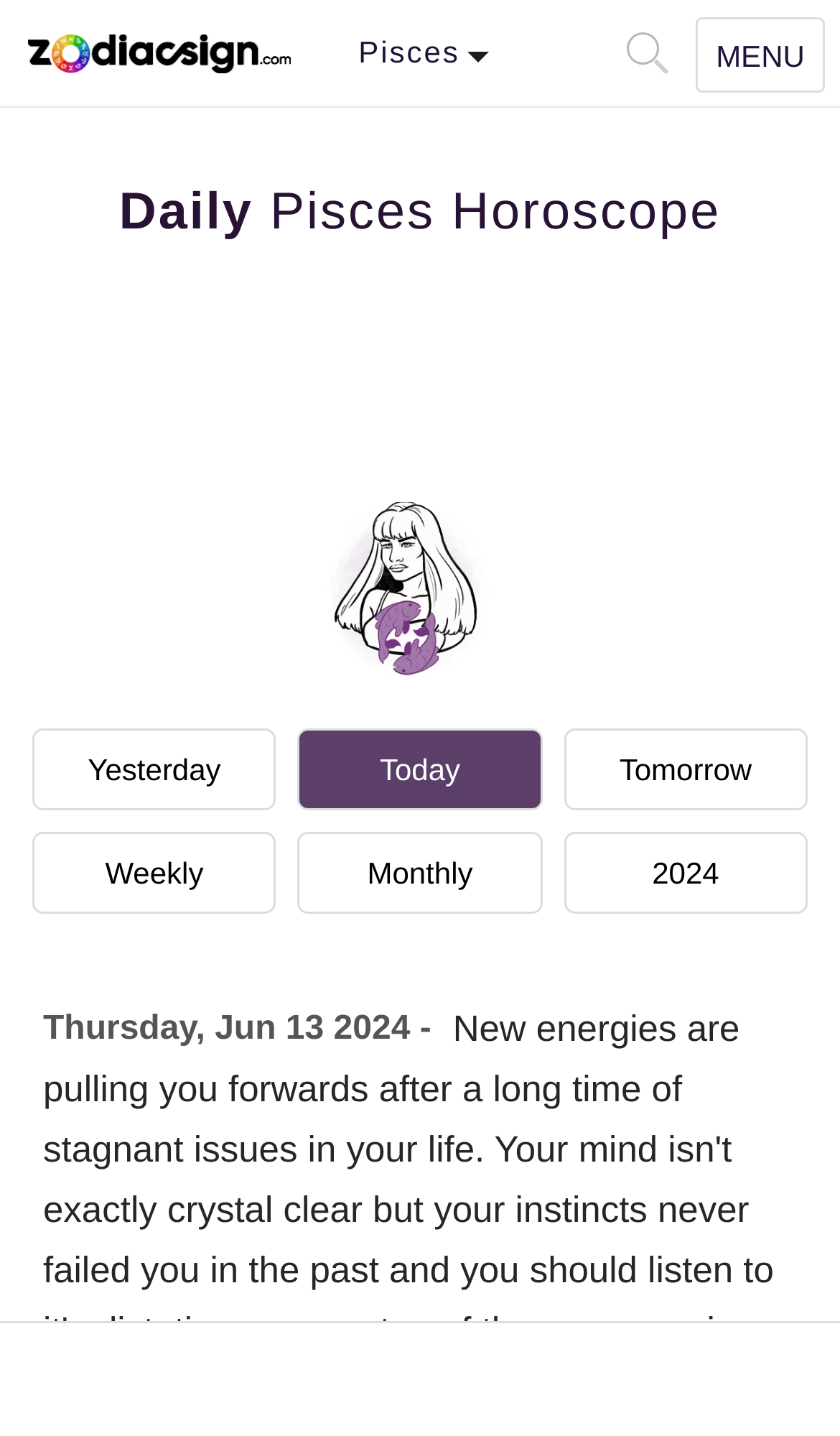Identify the bounding box coordinates of the element that should be clicked to fulfill this task: "go to ZodiacSign.com homepage". The coordinates should be provided as four float numbers between 0 and 1, i.e., [left, top, right, bottom].

[0.013, 0.0, 0.305, 0.075]